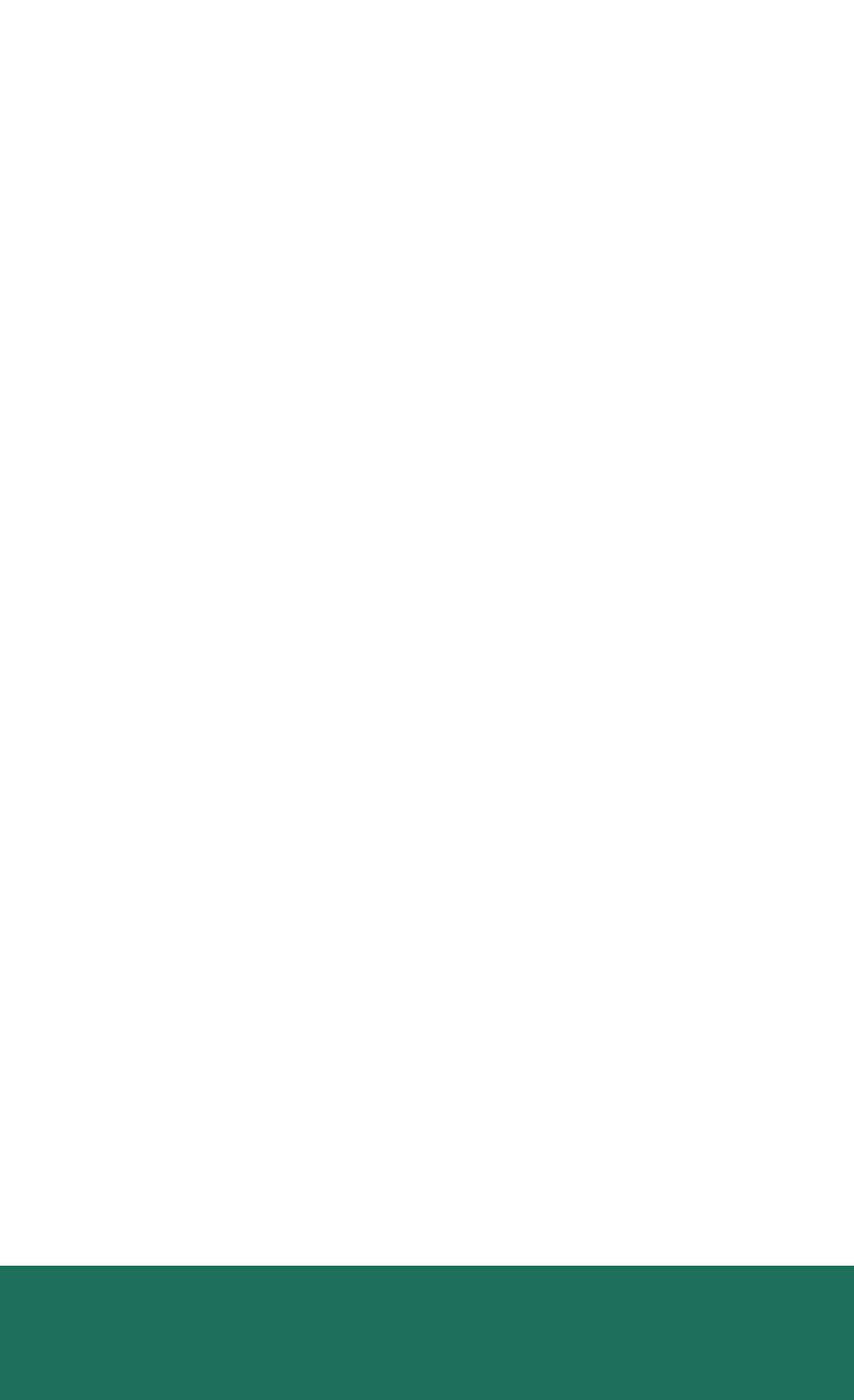Please locate the bounding box coordinates for the element that should be clicked to achieve the following instruction: "click the bottom right Cahill Renewables link". Ensure the coordinates are given as four float numbers between 0 and 1, i.e., [left, top, right, bottom].

[0.667, 0.508, 0.872, 0.633]